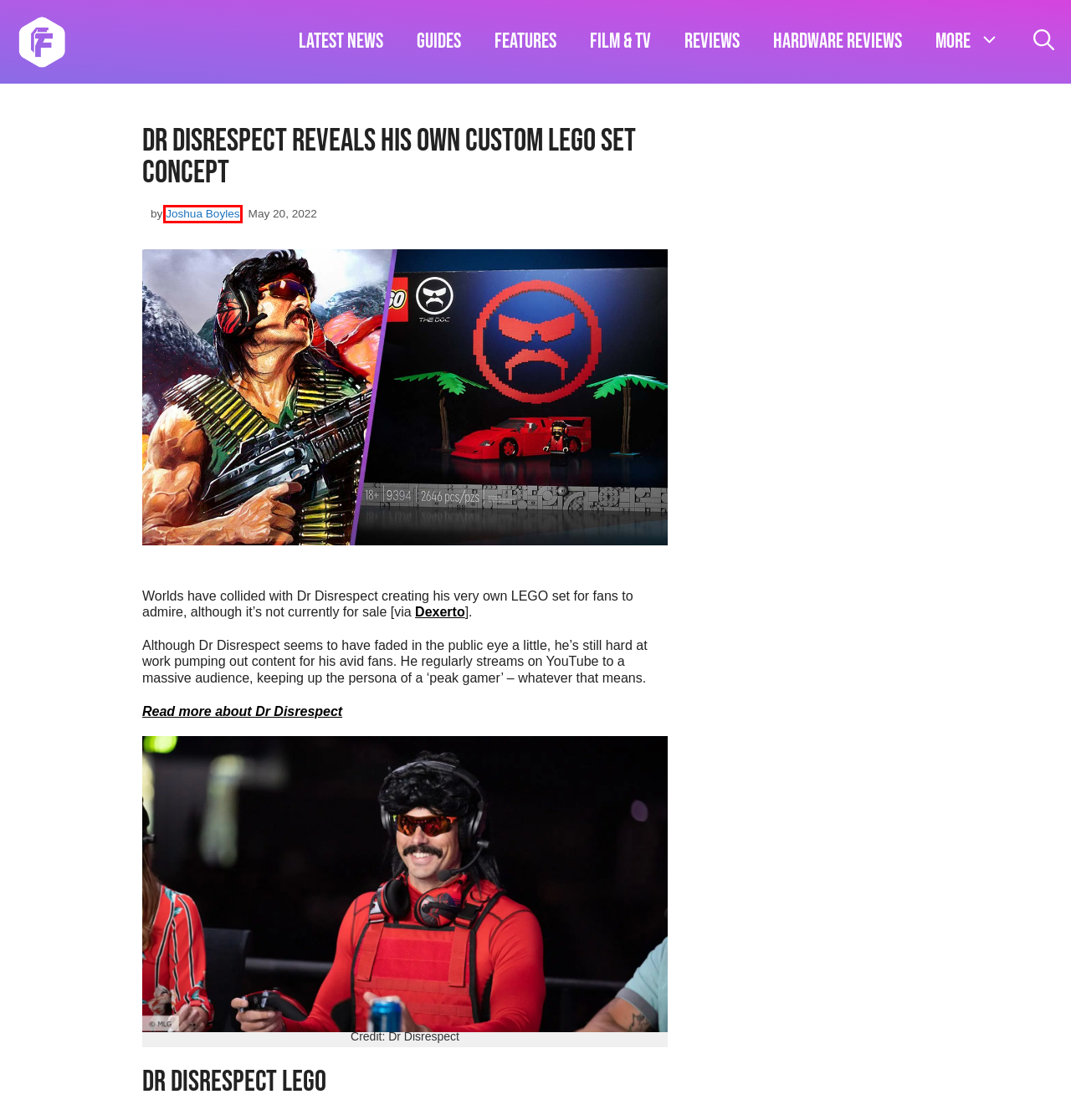Examine the screenshot of a webpage featuring a red bounding box and identify the best matching webpage description for the new page that results from clicking the element within the box. Here are the options:
A. Dr Disrespect shocks fans with own LEGO set featuring Lamborghini - Dexerto
B. Home
C. Guides
D. You searched for Dr Disrespect - Fraghero
E. Joshua Boyles, Author at FragHero
F. Film & TV
G. Features
H. Reviews Archive - FragHero

E